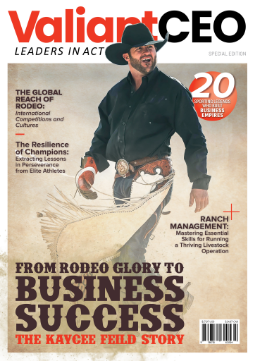Respond concisely with one word or phrase to the following query:
How many business opportunities are highlighted in the magazine?

20